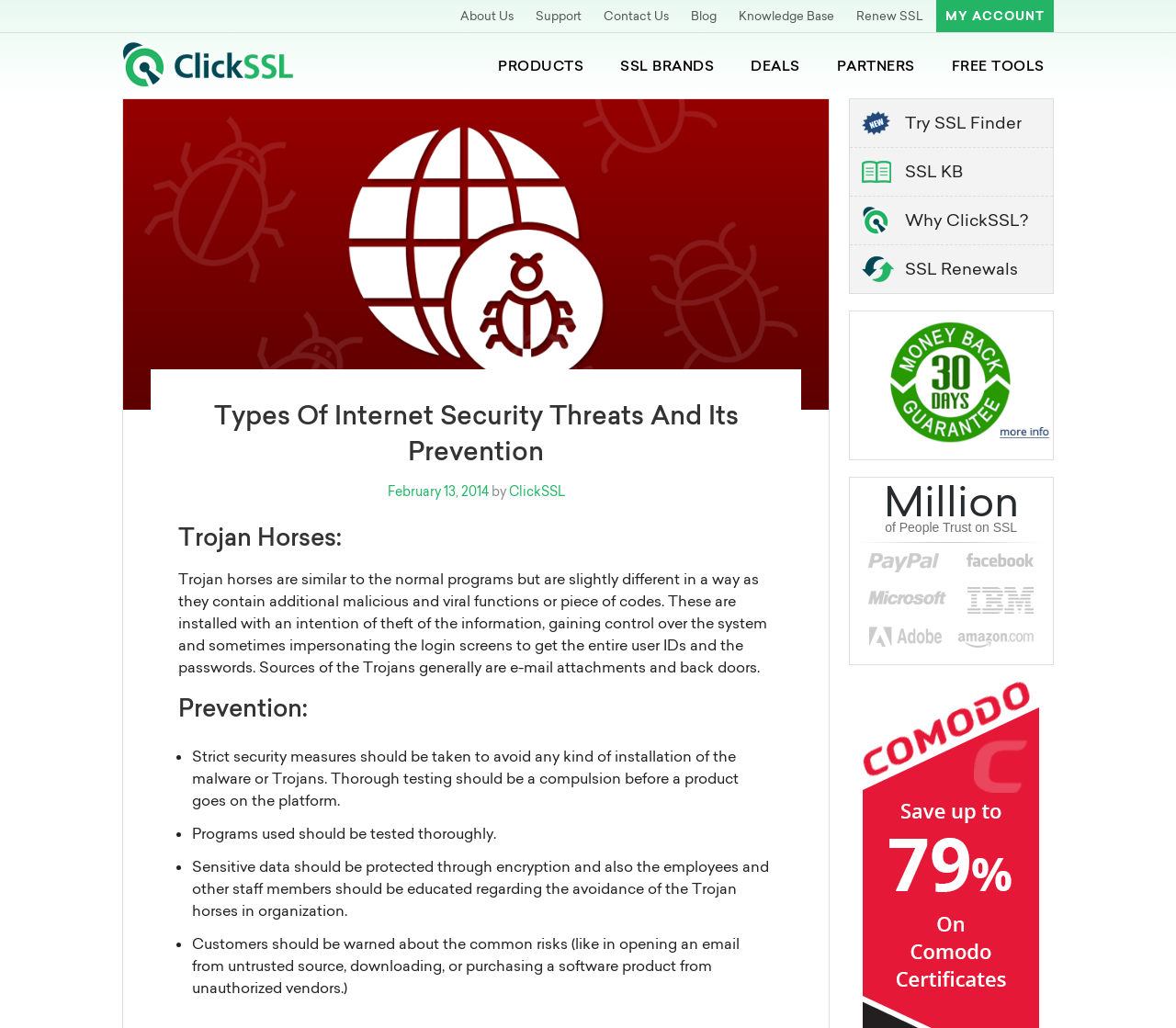Can you find the bounding box coordinates for the element to click on to achieve the instruction: "Read the article about Trojan Horses"?

[0.152, 0.507, 0.658, 0.539]